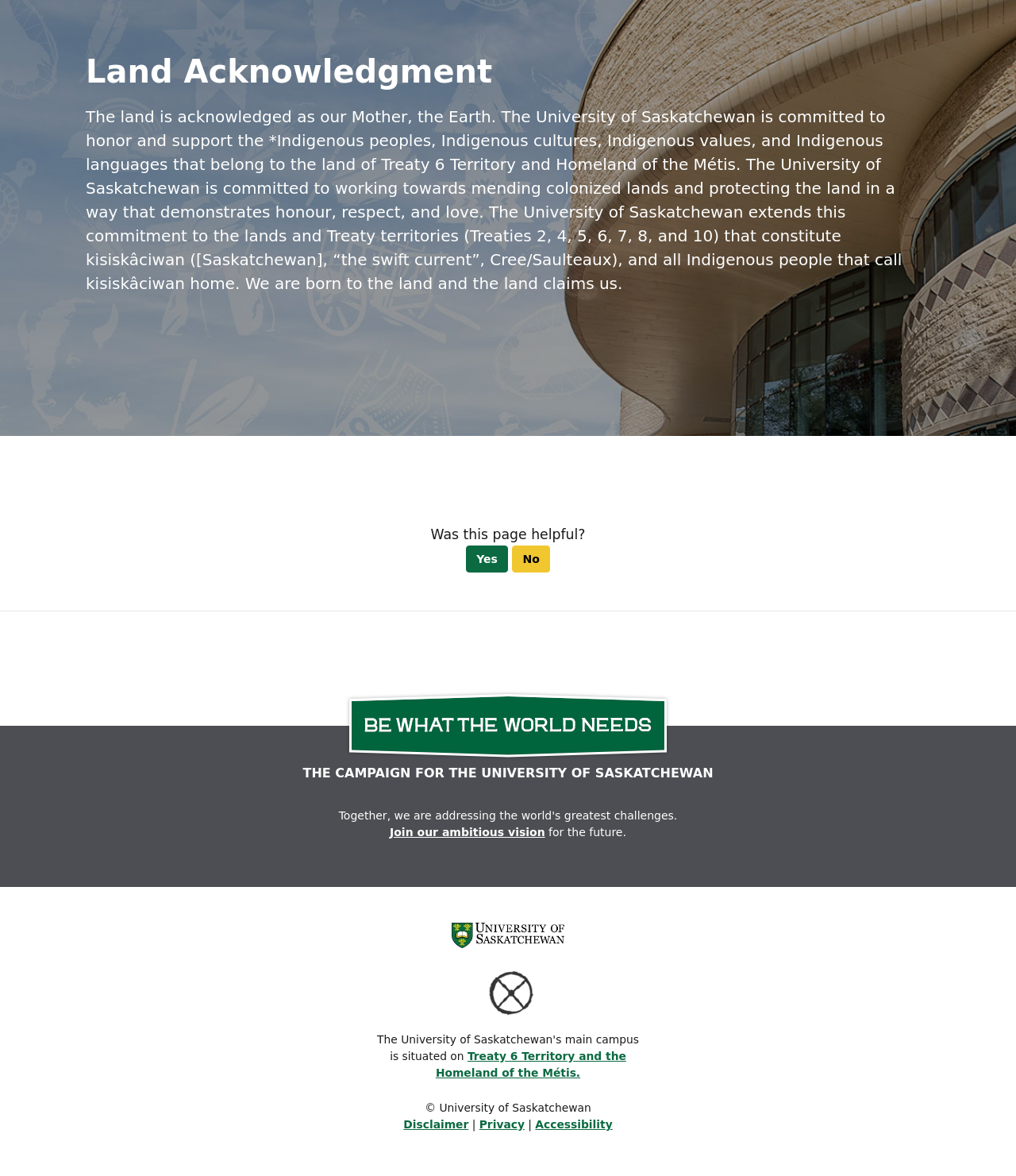What is the copyright symbol followed by?
Please answer the question as detailed as possible based on the image.

The copyright symbol is followed by the text 'University of Saskatchewan', which is a StaticText element with the bounding box coordinates [0.418, 0.937, 0.582, 0.948].